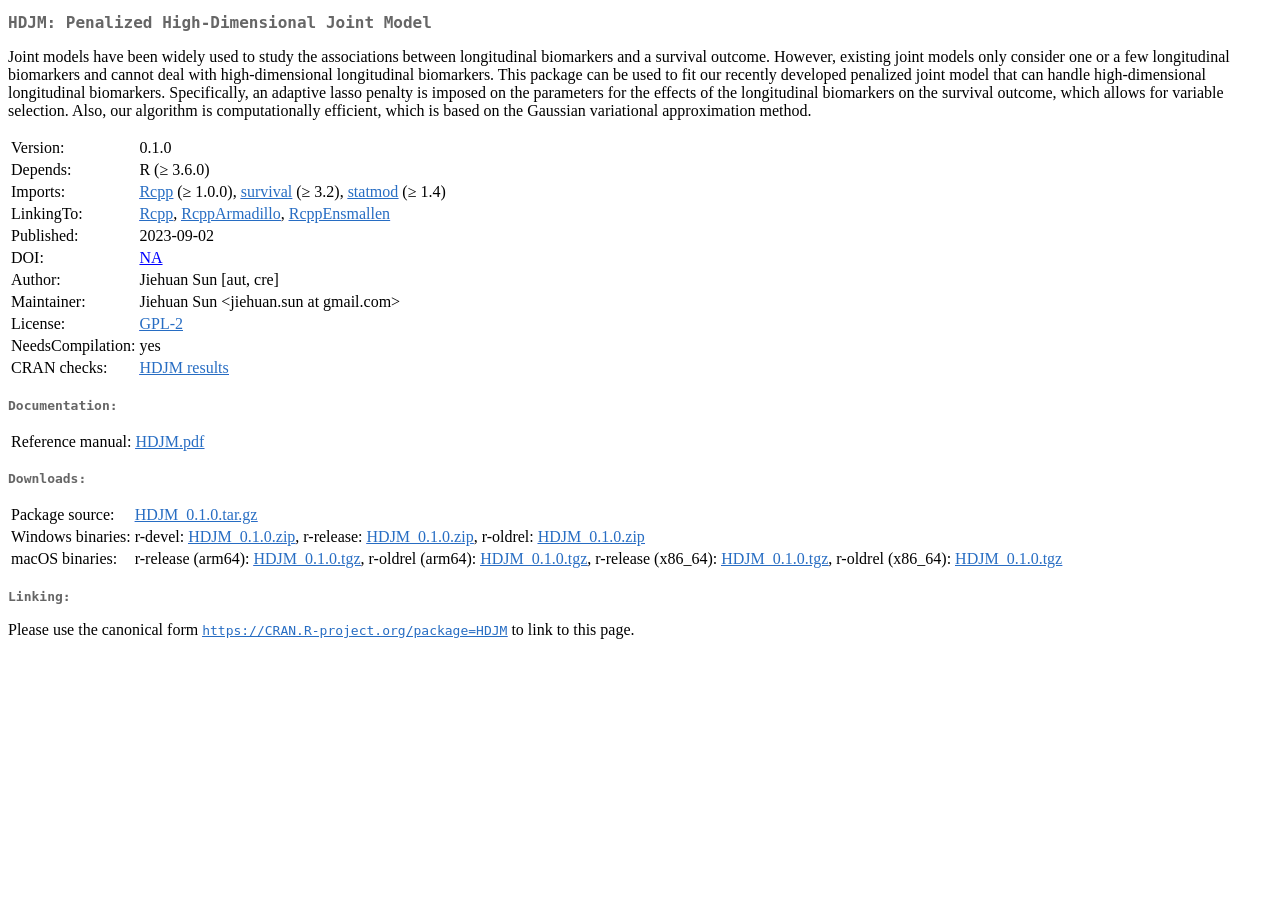Please locate the clickable area by providing the bounding box coordinates to follow this instruction: "Get HDJM.pdf reference manual".

[0.106, 0.474, 0.16, 0.493]